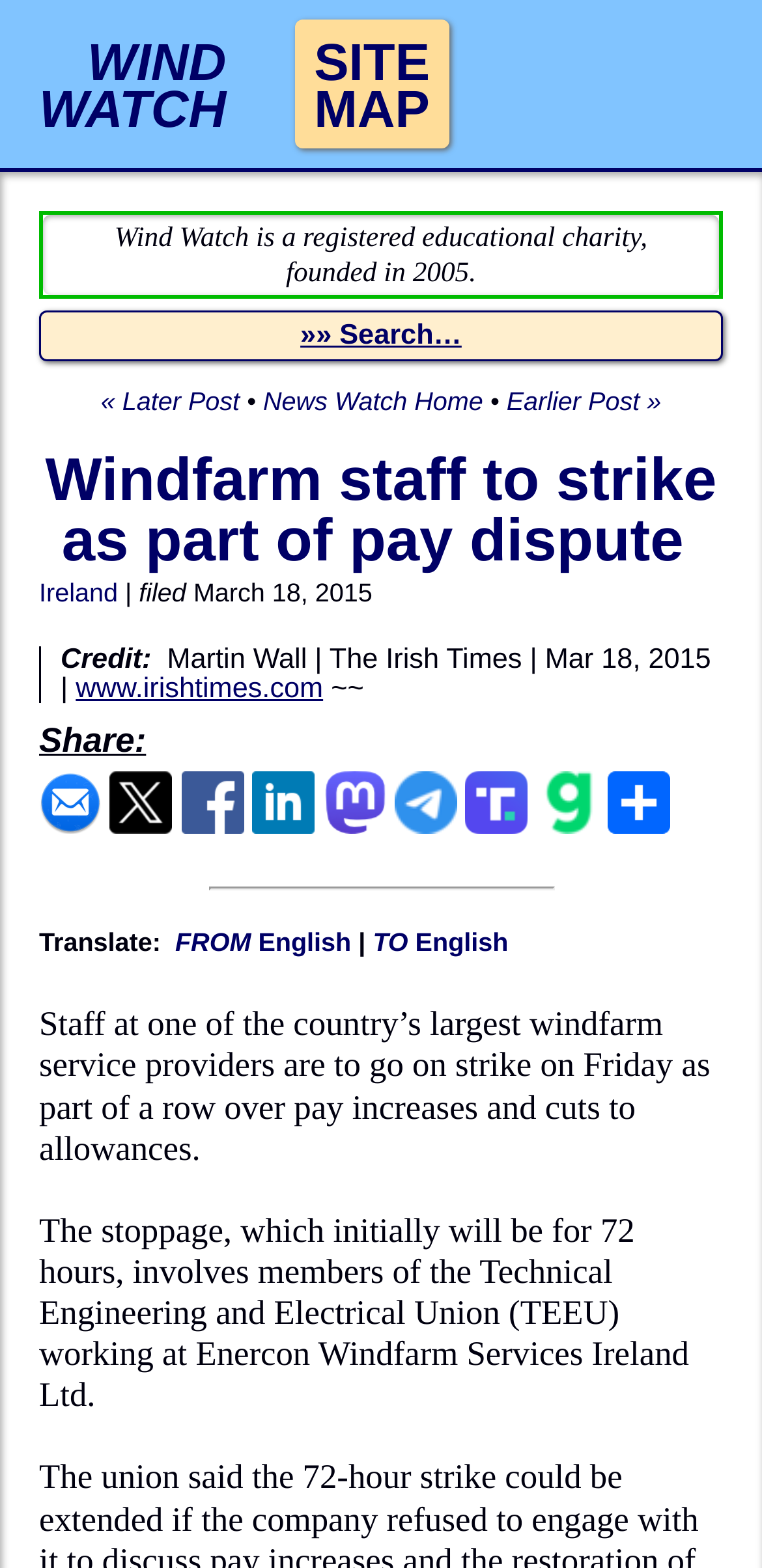Respond to the following question with a brief word or phrase:
What is the name of the charity mentioned?

Wind Watch